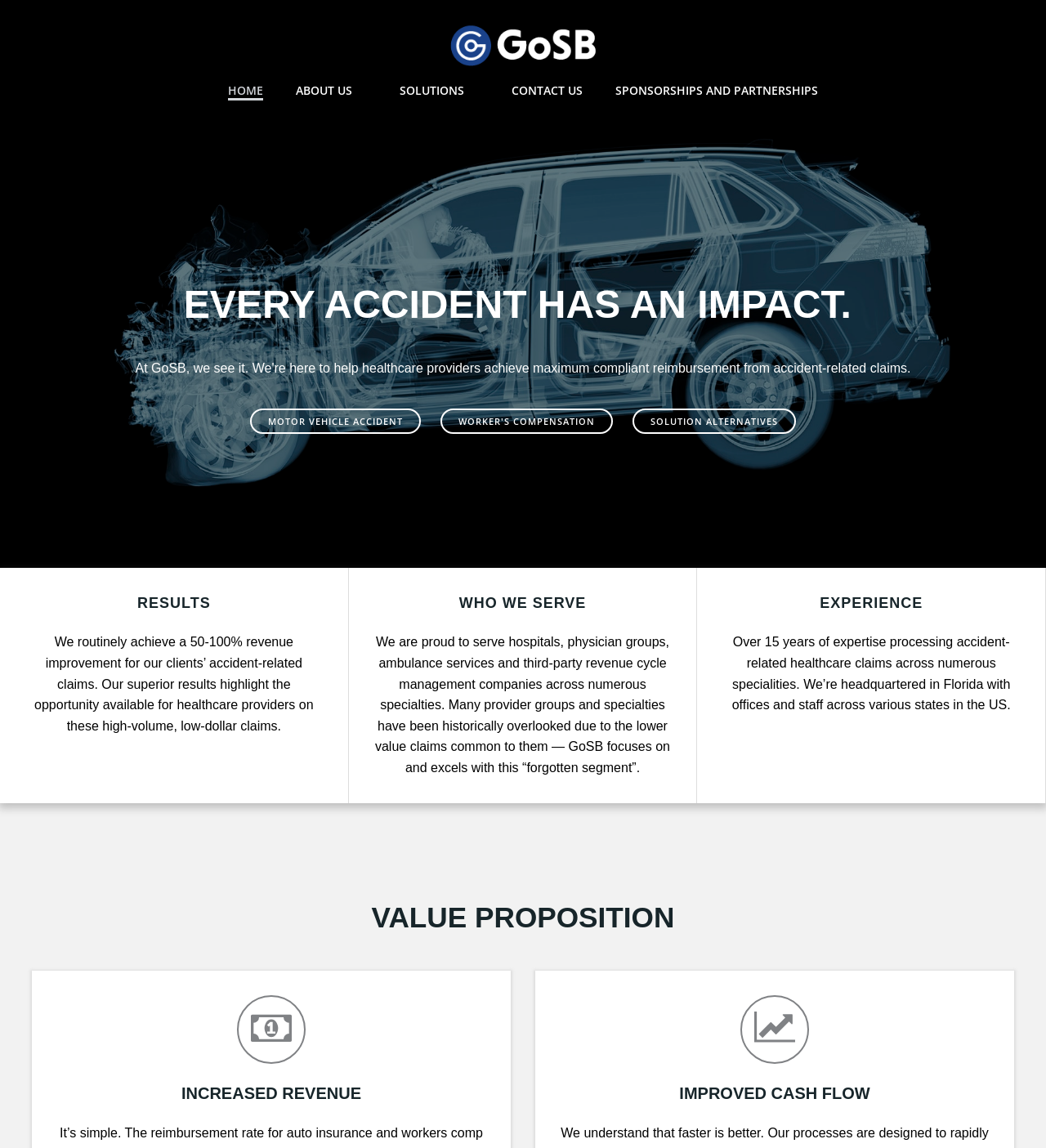Determine the bounding box coordinates of the region I should click to achieve the following instruction: "Click CONTACT US". Ensure the bounding box coordinates are four float numbers between 0 and 1, i.e., [left, top, right, bottom].

[0.489, 0.071, 0.557, 0.086]